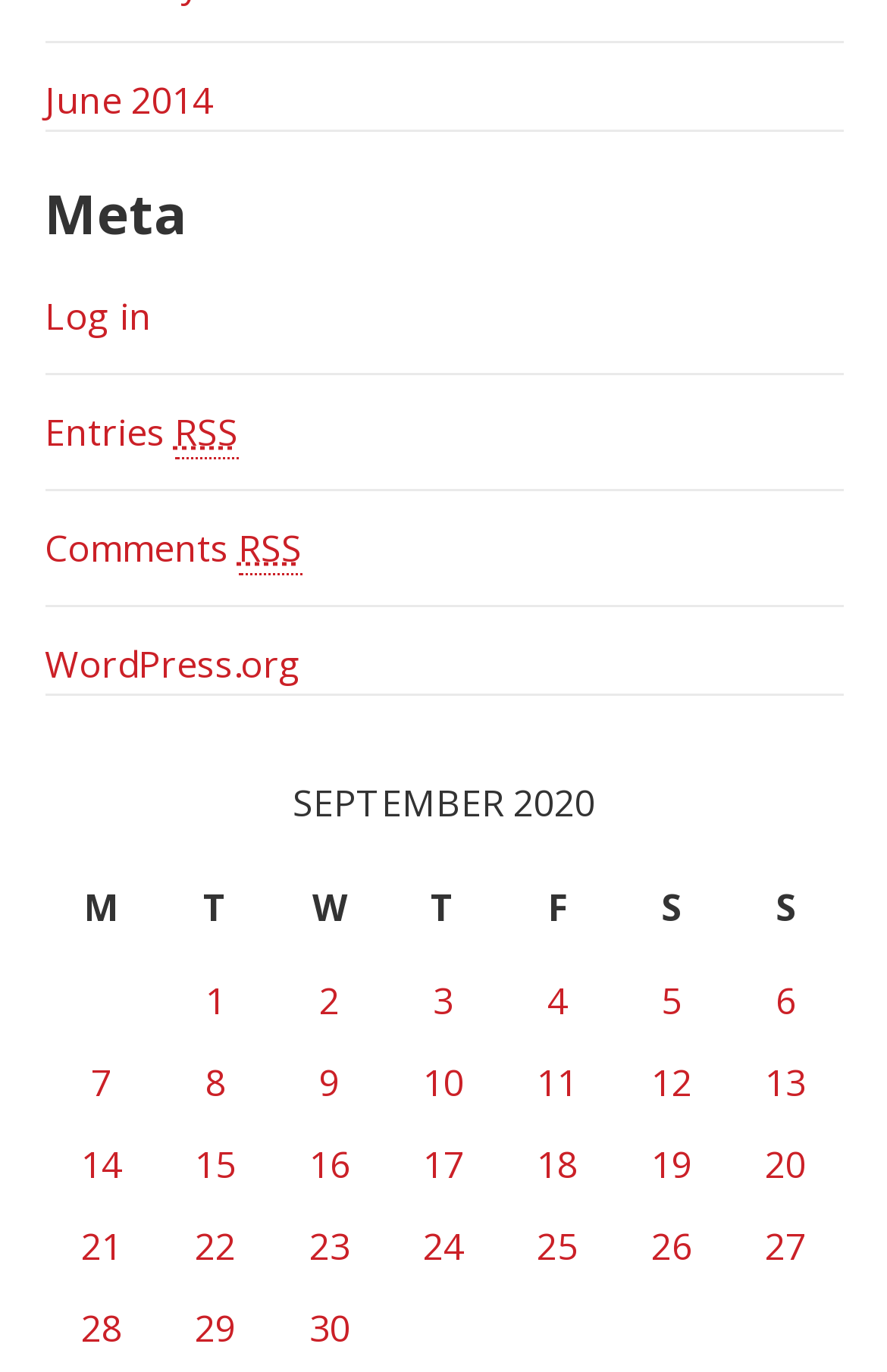Provide a brief response using a word or short phrase to this question:
How many columns are in the table?

7